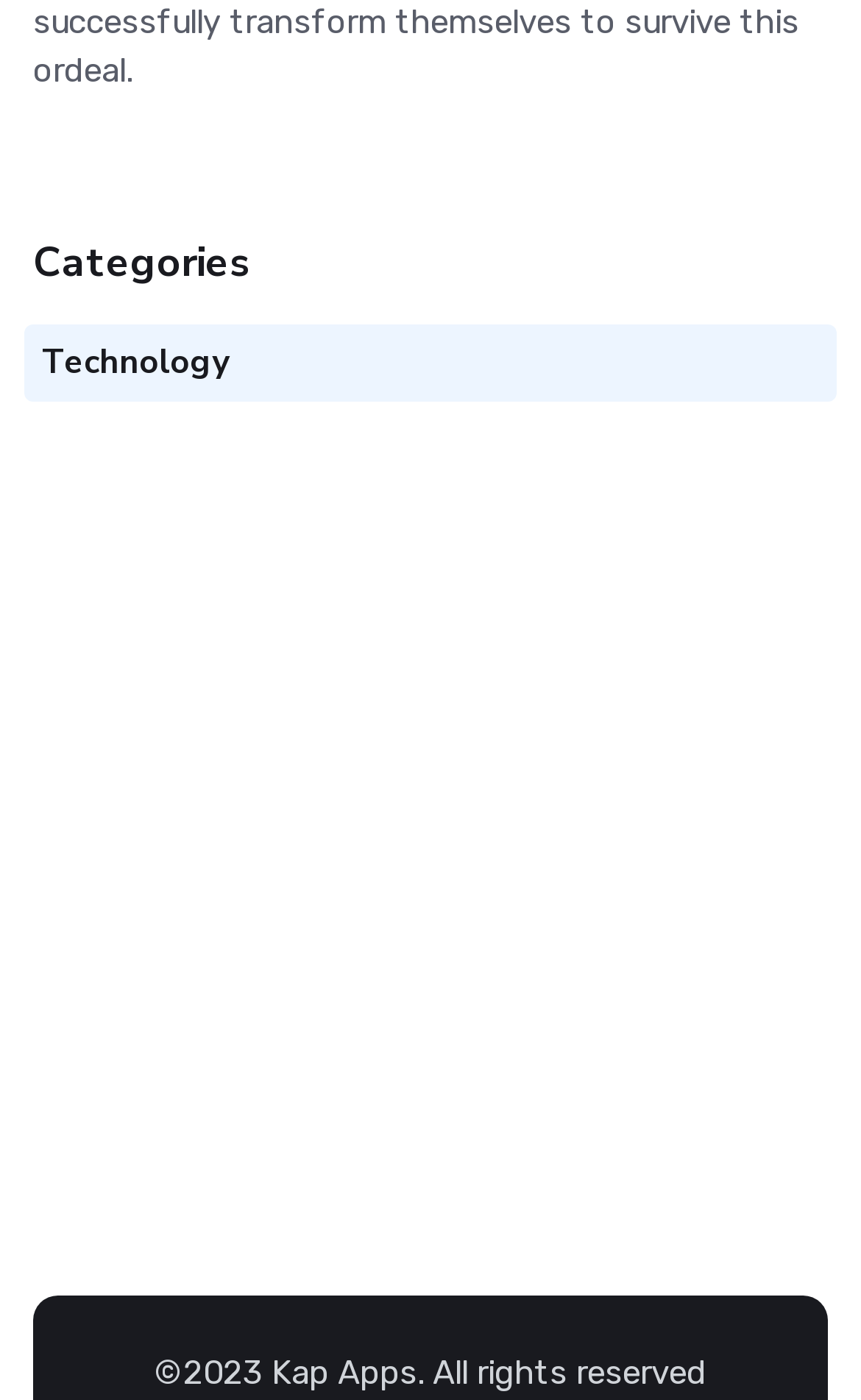Please study the image and answer the question comprehensively:
What is the copyright year?

I found a StaticText element at the bottom of the page with the text '©2023', which indicates the copyright year.